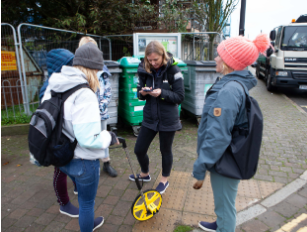Please give a short response to the question using one word or a phrase:
What is the color of the measuring wheel?

Bright yellow